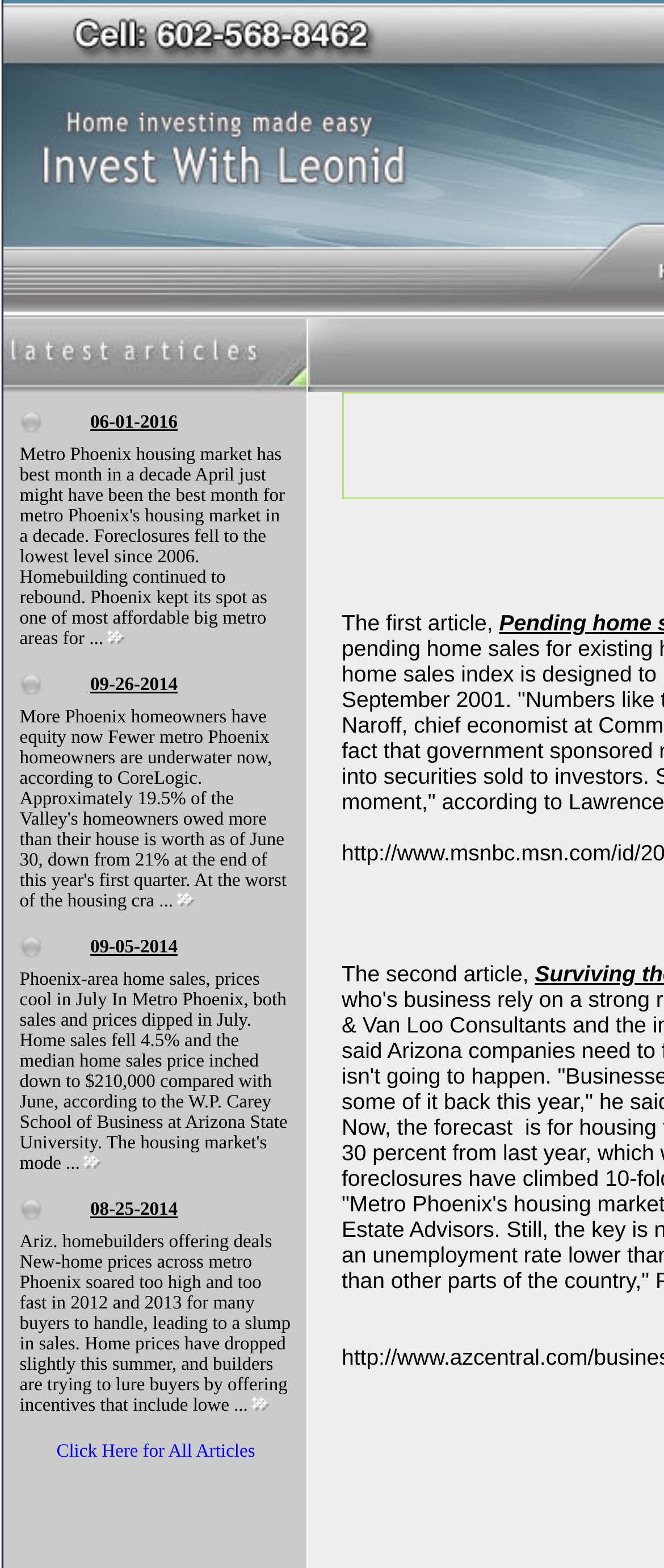How many articles are listed on this webpage?
Give a thorough and detailed response to the question.

Upon examining the webpage, I see multiple articles listed, each with a title, date, and brief summary. The articles are organized in a table format, with each row representing a separate article. There are at least 8 articles listed on this webpage.